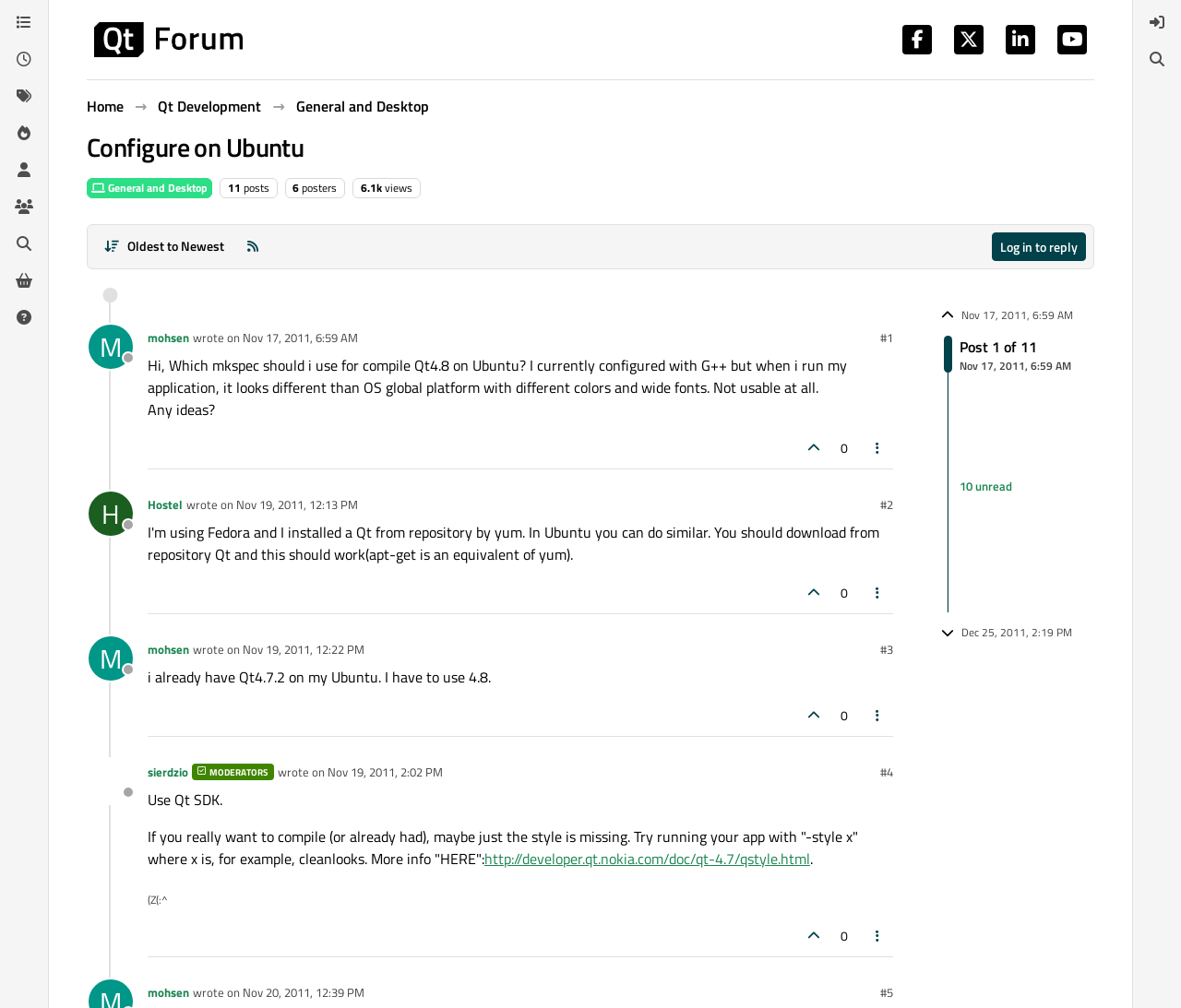Find the coordinates for the bounding box of the element with this description: "Unsolved".

[0.006, 0.3, 0.034, 0.329]